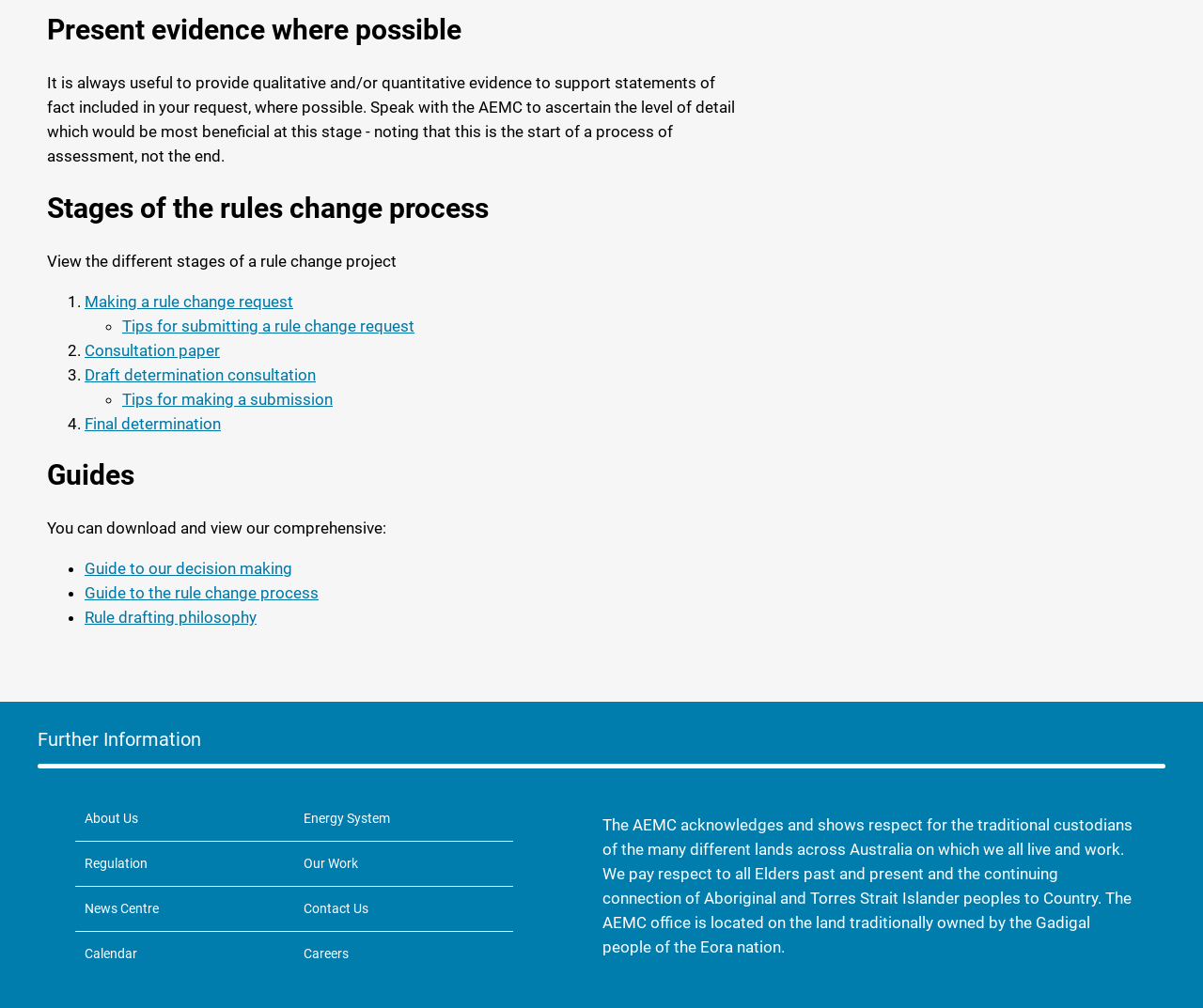What is the location of the AEMC office?
Answer the question based on the image using a single word or a brief phrase.

Land traditionally owned by the Gadigal people